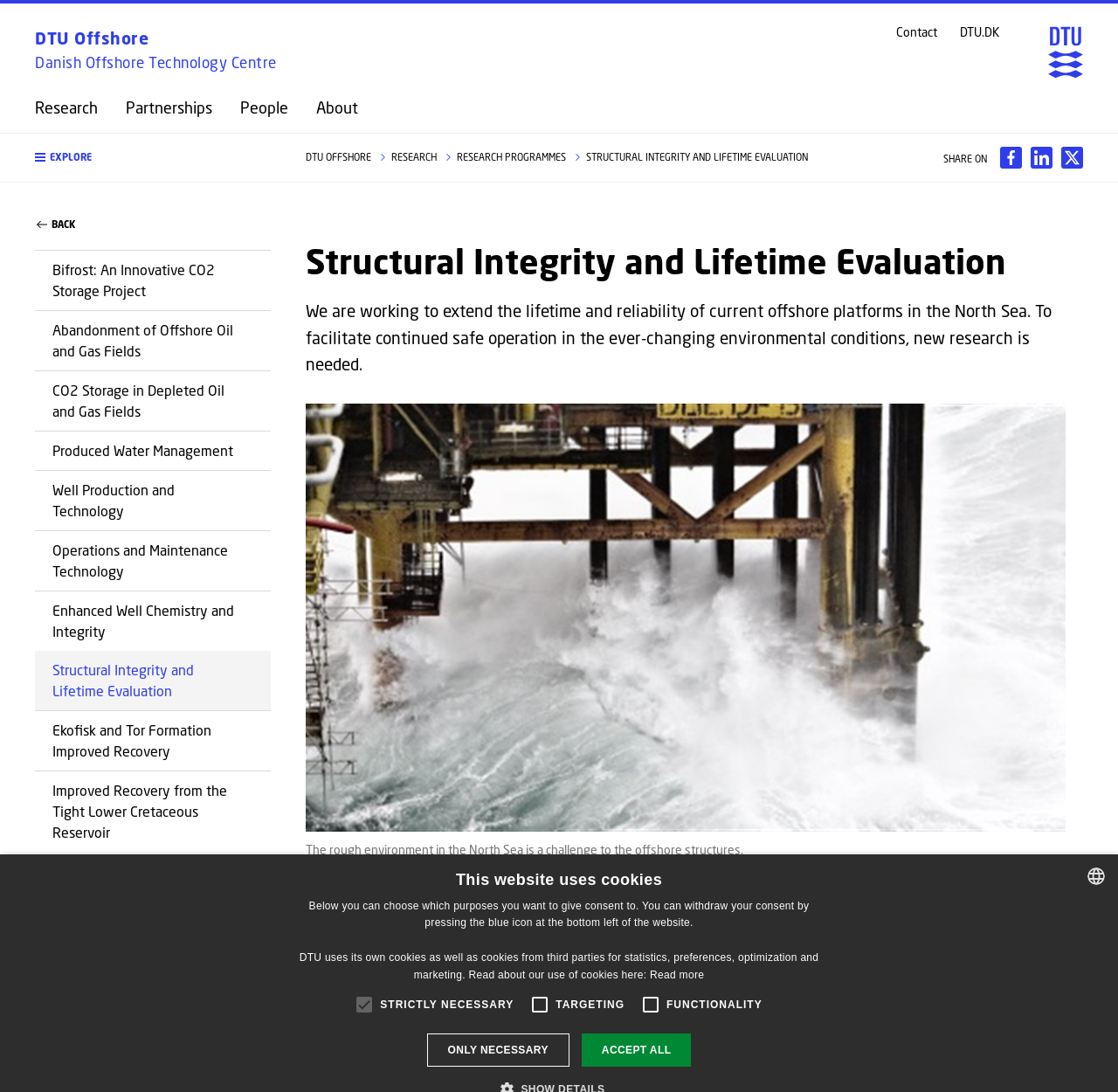For the element described, predict the bounding box coordinates as (top-left x, top-left y, bottom-right x, bottom-right y). All values should be between 0 and 1. Element description: title="Go to frontpage of dtu.dk"

[0.938, 0.024, 0.969, 0.072]